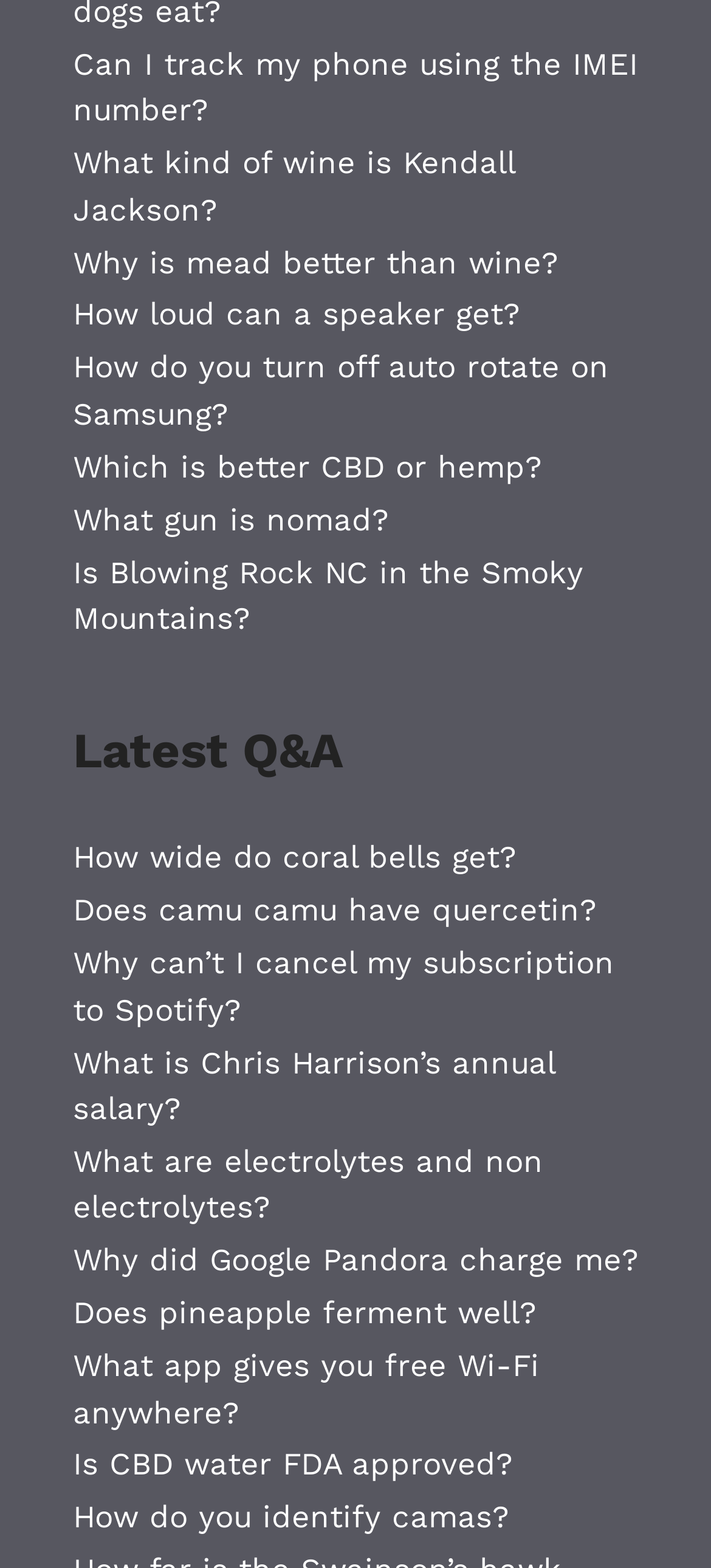Can you specify the bounding box coordinates of the area that needs to be clicked to fulfill the following instruction: "contact us"?

None